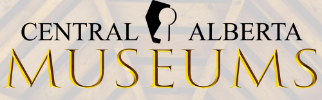What shape is artistically represented in the logo?
Please use the image to provide a one-word or short phrase answer.

Alberta's shape